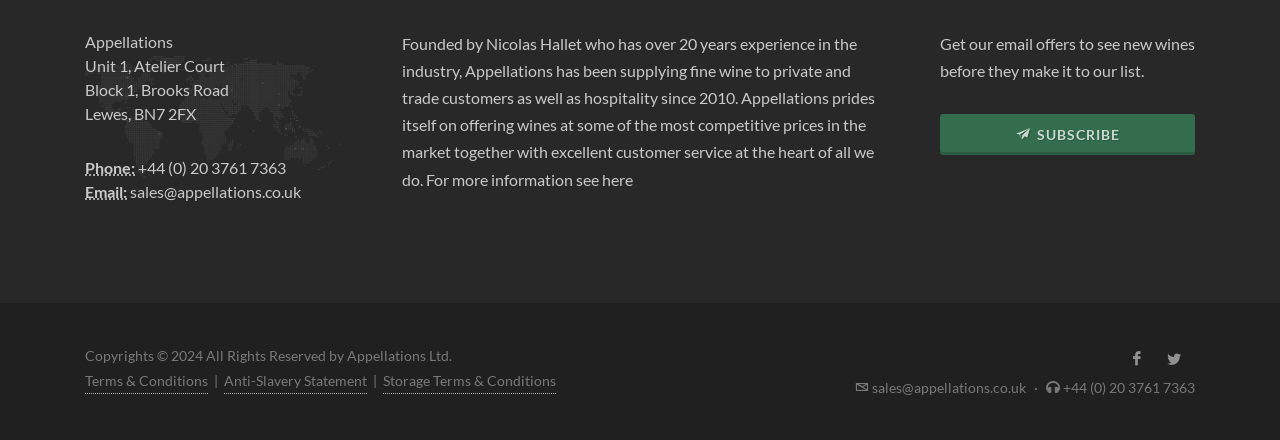What is the year of copyright? Look at the image and give a one-word or short phrase answer.

2024